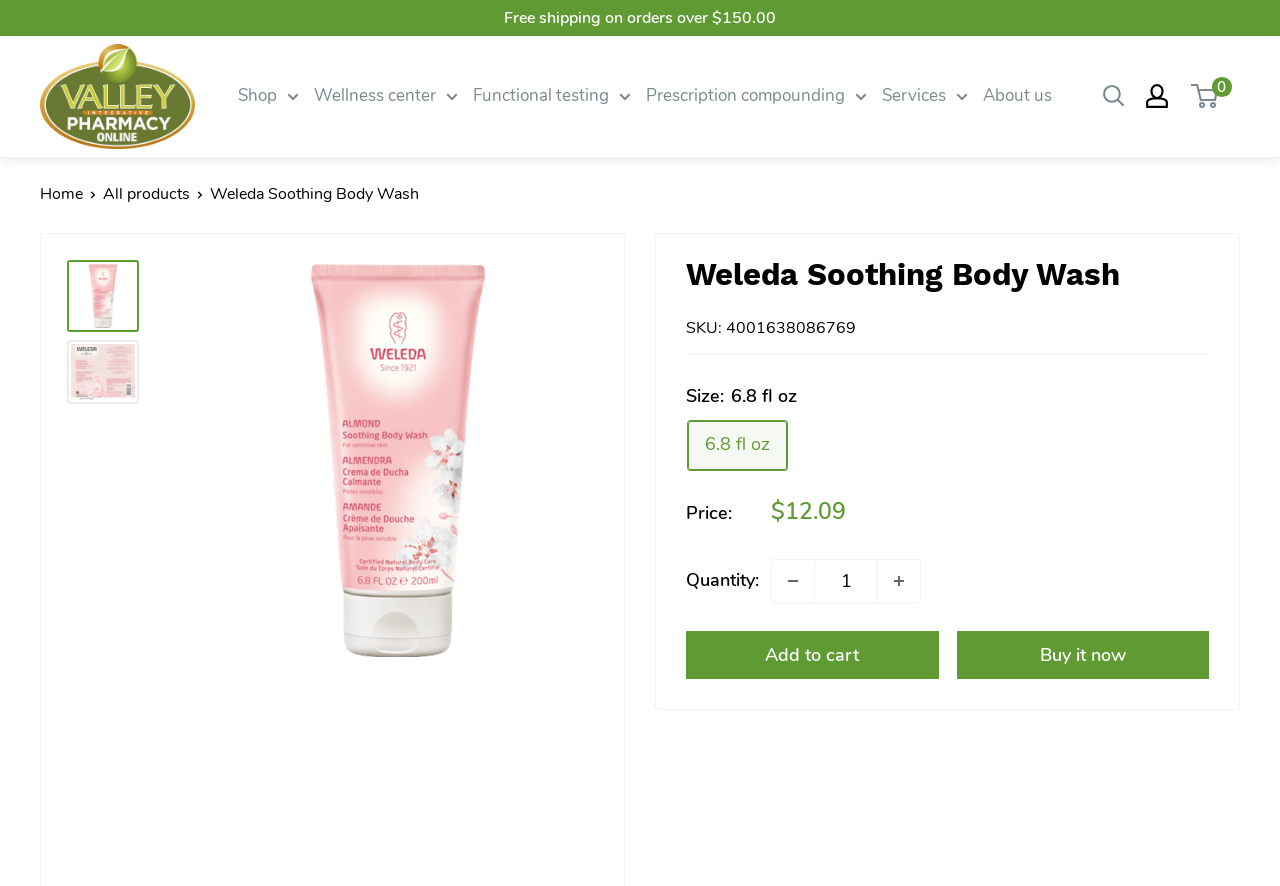Please determine the bounding box coordinates of the clickable area required to carry out the following instruction: "Select a language". The coordinates must be four float numbers between 0 and 1, represented as [left, top, right, bottom].

None